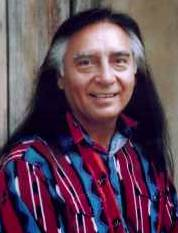Give a succinct answer to this question in a single word or phrase: 
What is the Peace Shield a symbol of?

Harmony and restoration